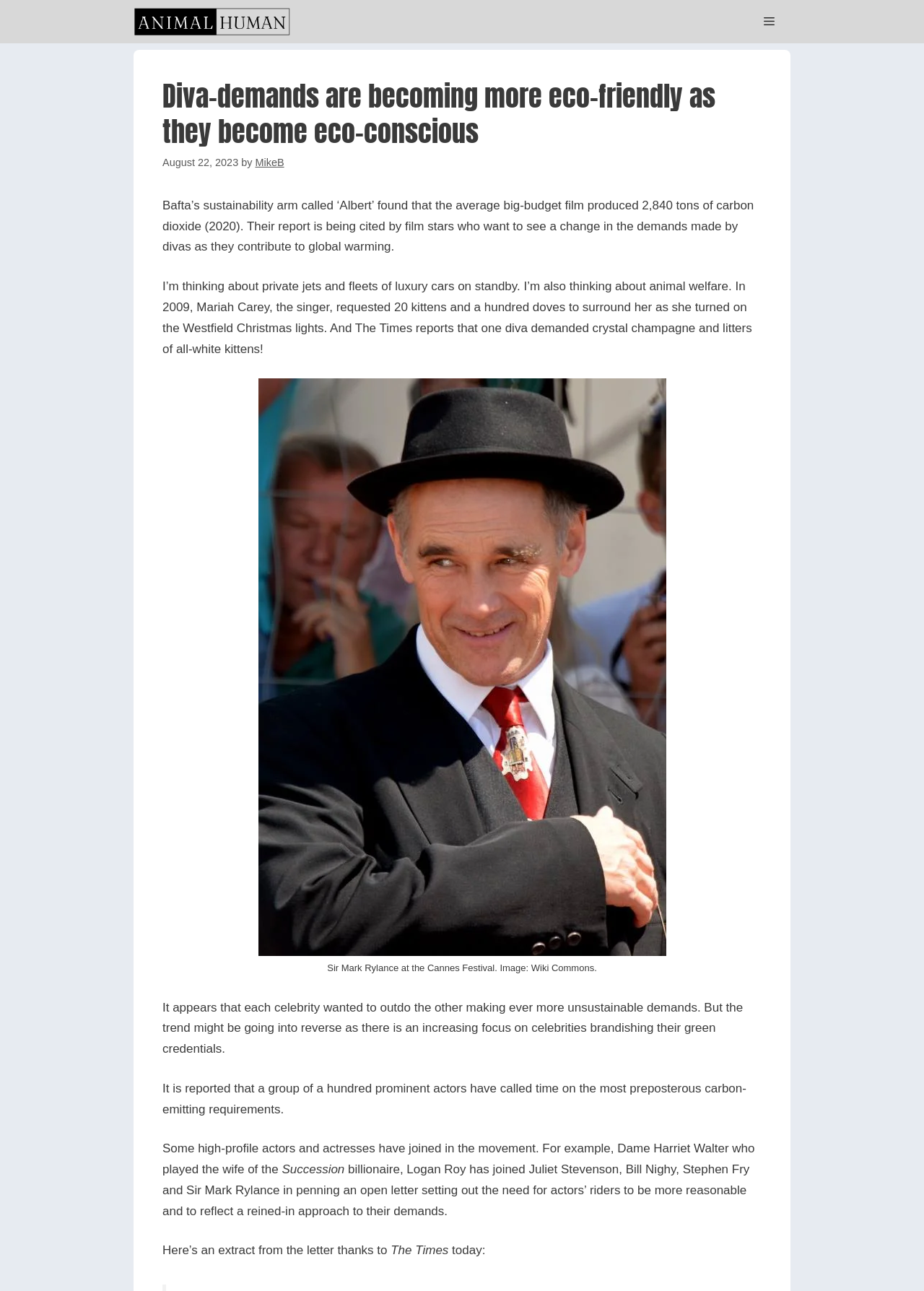What is the name of the sustainability arm mentioned in the article?
From the screenshot, supply a one-word or short-phrase answer.

Albert